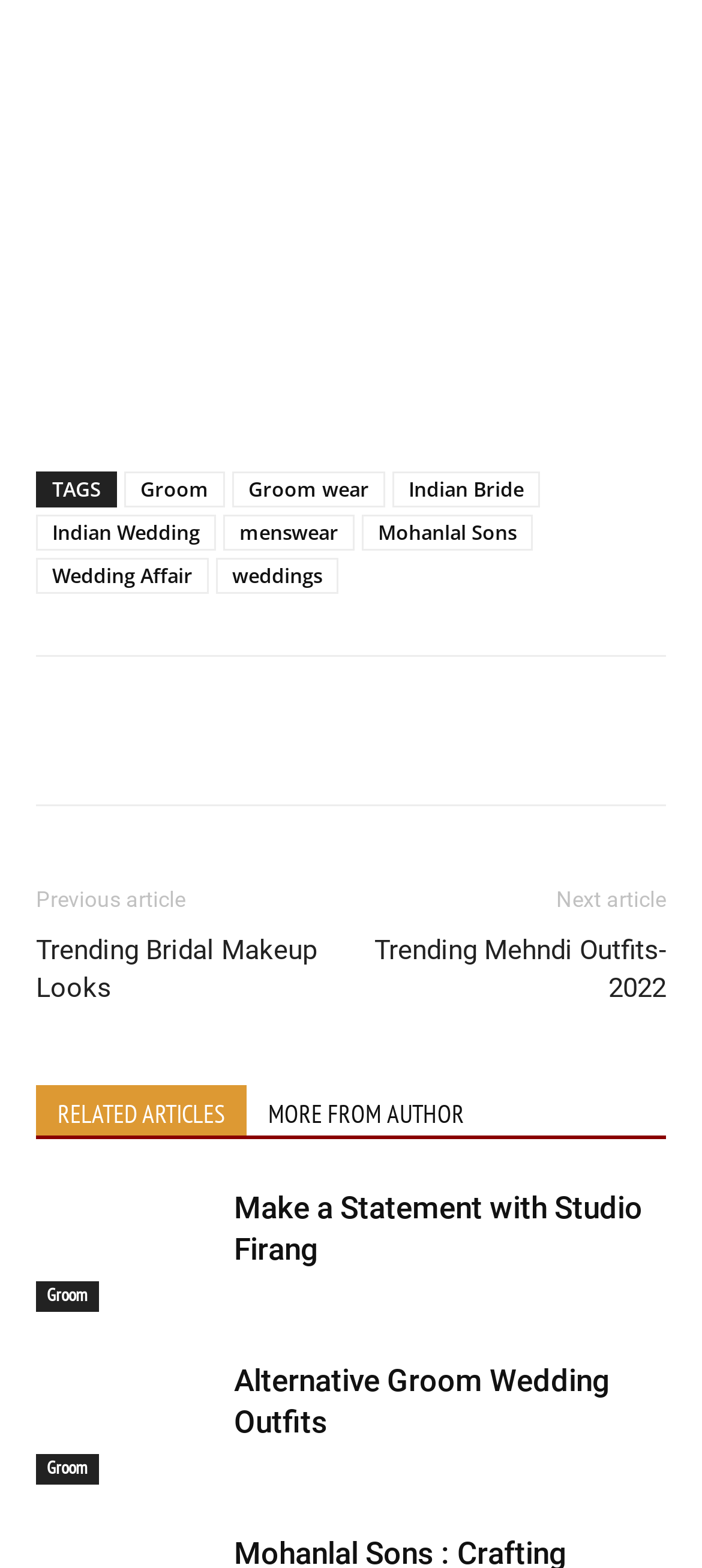What is the text of the first related article?
Please interpret the details in the image and answer the question thoroughly.

I looked at the link elements within the 'RELATED ARTICLES MORE FROM AUTHOR' section and found the first link with the text 'Trending Bridal Makeup Looks'.